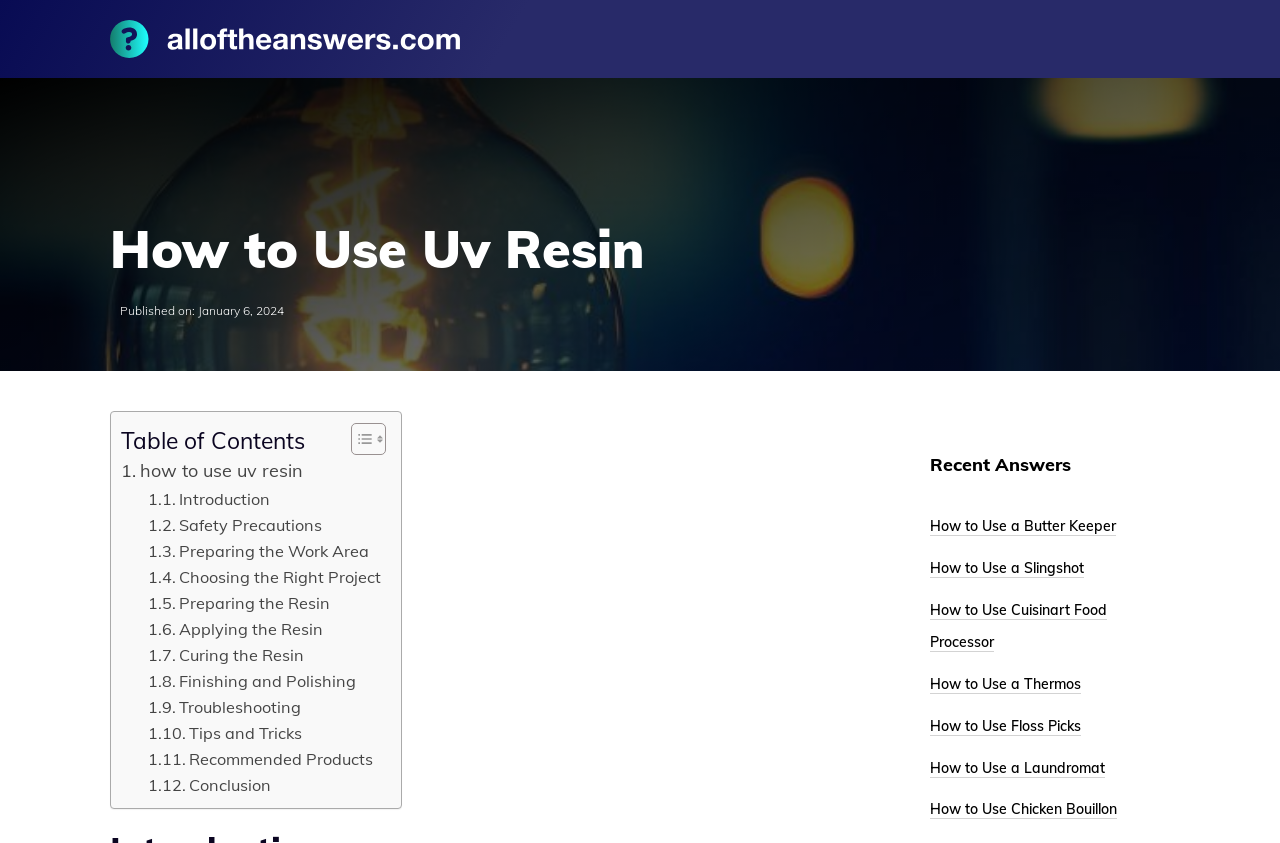Please identify the bounding box coordinates of the area that needs to be clicked to follow this instruction: "Click on the 'alloftheanswers.com' link".

[0.086, 0.03, 0.359, 0.058]